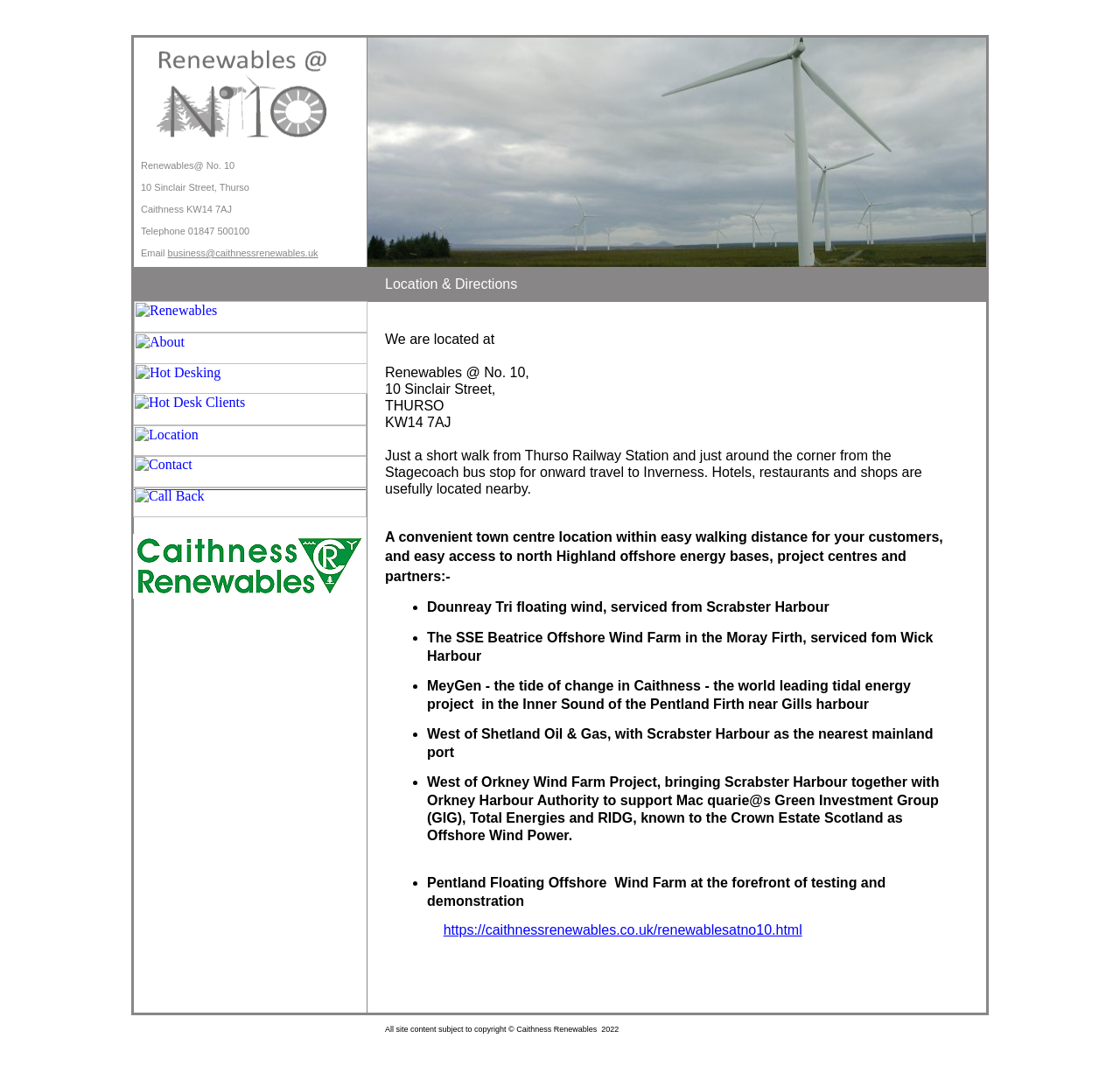Determine the bounding box coordinates of the region to click in order to accomplish the following instruction: "Contact via email". Provide the coordinates as four float numbers between 0 and 1, specifically [left, top, right, bottom].

[0.15, 0.231, 0.284, 0.241]